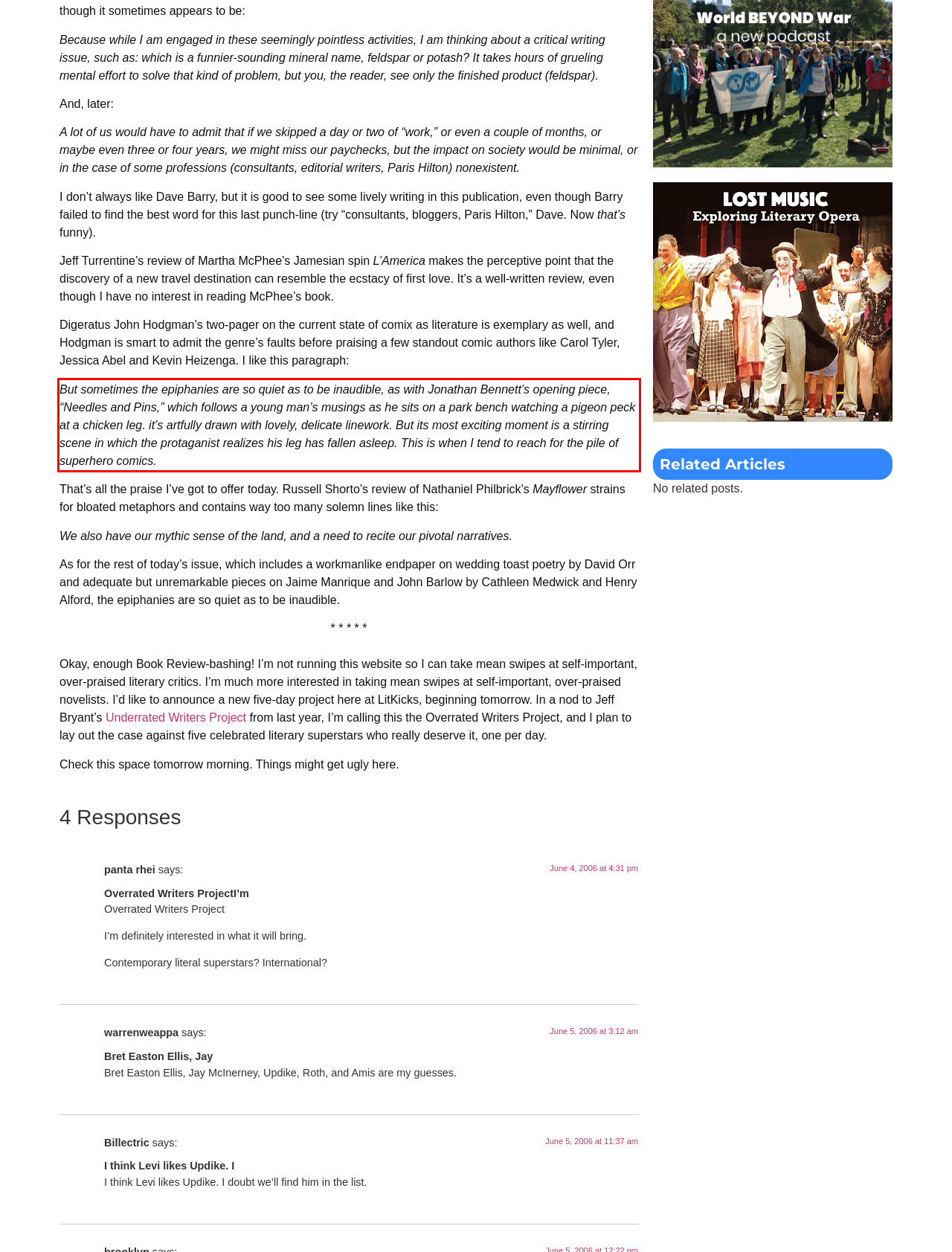Examine the webpage screenshot, find the red bounding box, and extract the text content within this marked area.

But sometimes the epiphanies are so quiet as to be inaudible, as with Jonathan Bennett’s opening piece, “Needles and Pins,” which follows a young man’s musings as he sits on a park bench watching a pigeon peck at a chicken leg. it’s artfully drawn with lovely, delicate linework. But its most exciting moment is a stirring scene in which the protaganist realizes his leg has fallen asleep. This is when I tend to reach for the pile of superhero comics.